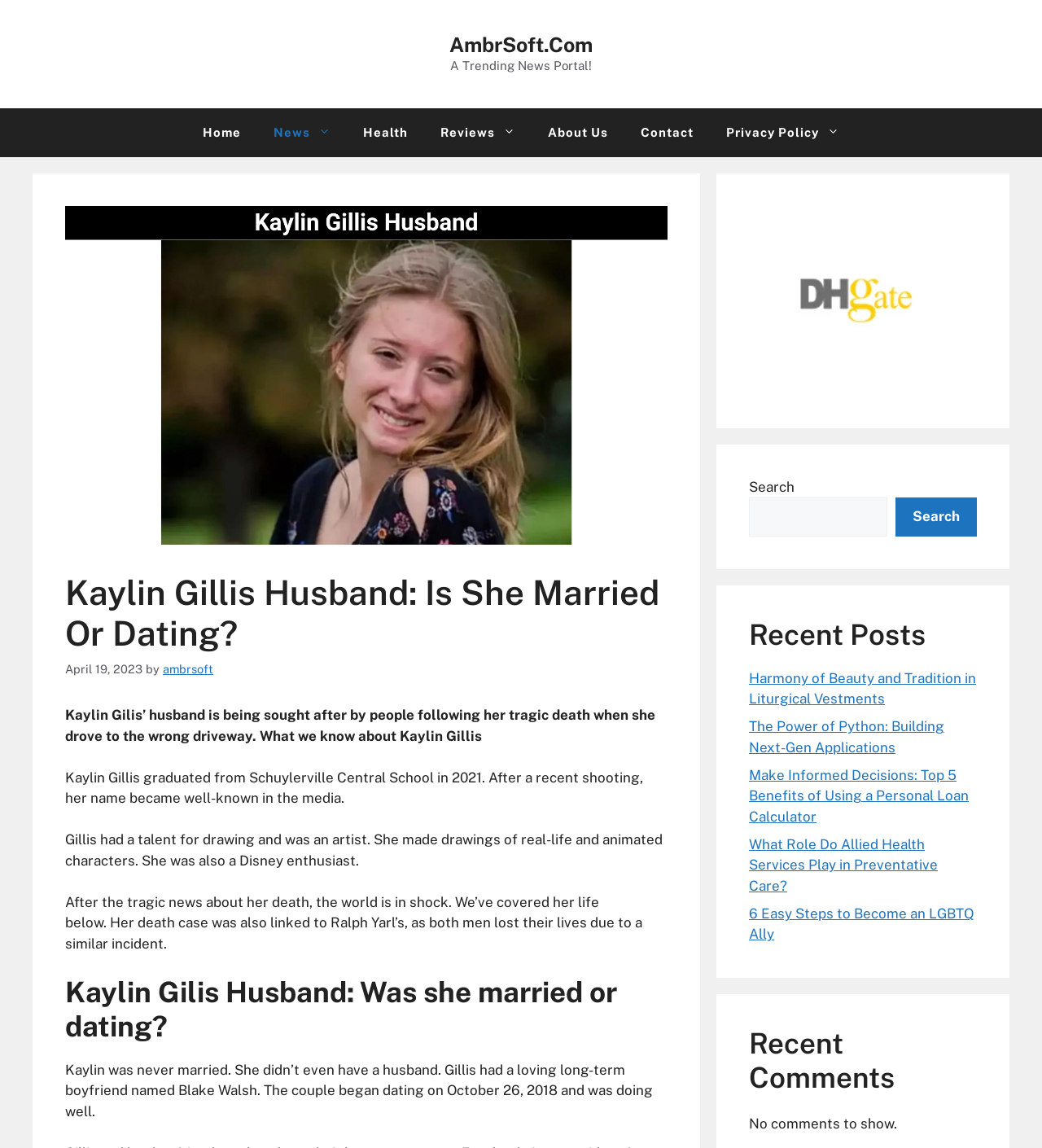Please determine the bounding box coordinates for the UI element described as: "parent_node: Search name="s"".

[0.719, 0.434, 0.852, 0.467]